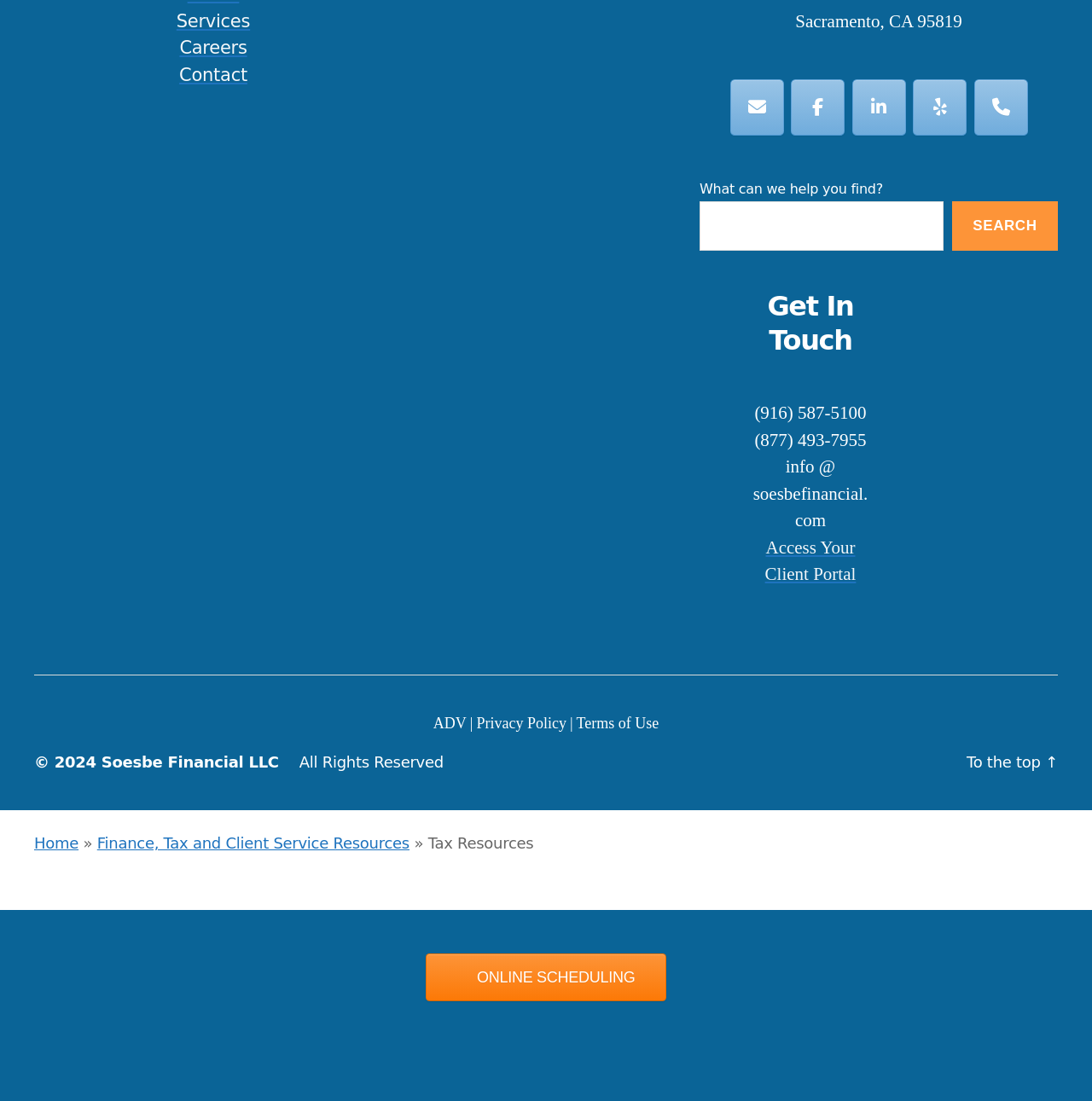Provide a short answer to the following question with just one word or phrase: What is the purpose of the search bar?

To find resources